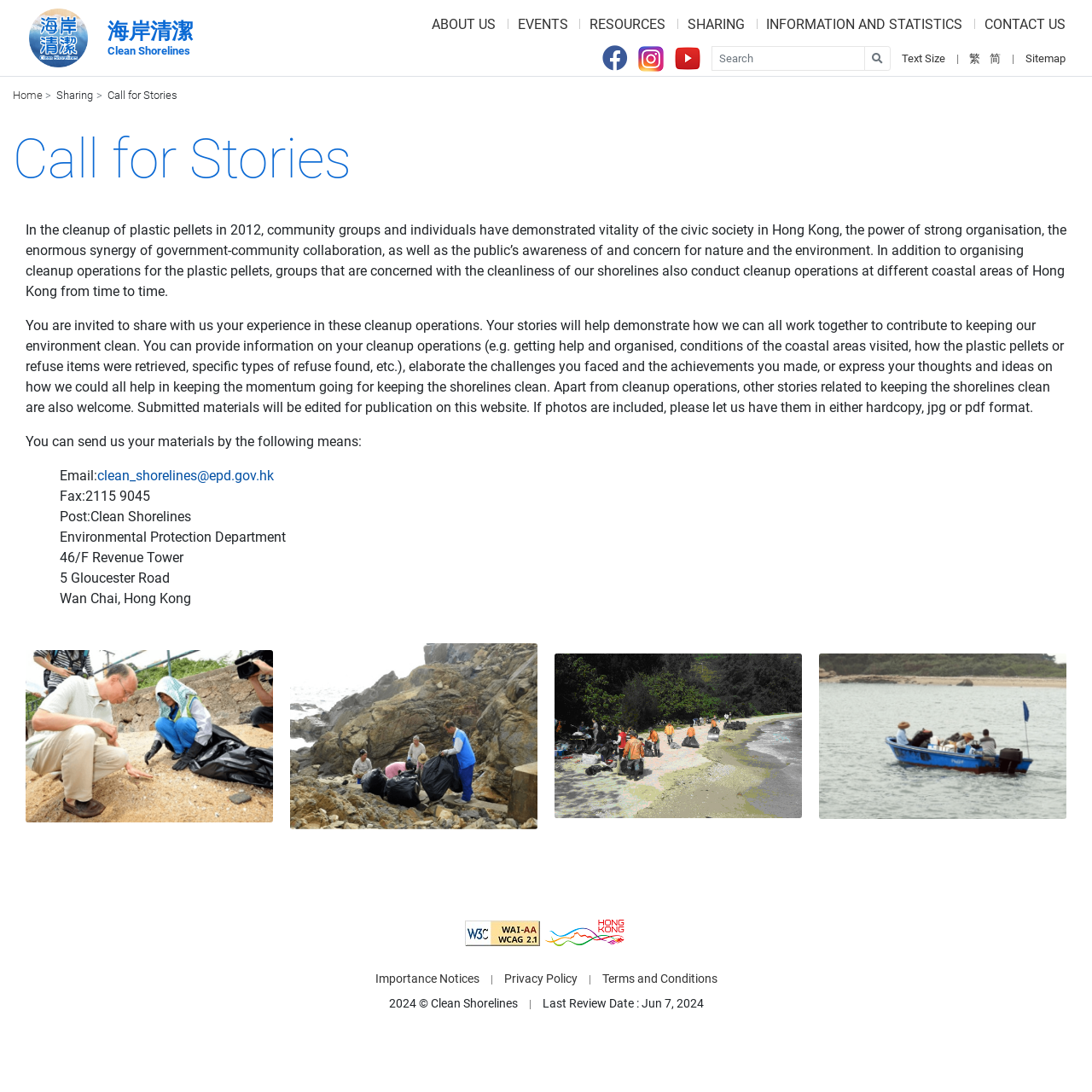Bounding box coordinates are specified in the format (top-left x, top-left y, bottom-right x, bottom-right y). All values are floating point numbers bounded between 0 and 1. Please provide the bounding box coordinate of the region this sentence describes: Resources

[0.53, 0.004, 0.62, 0.041]